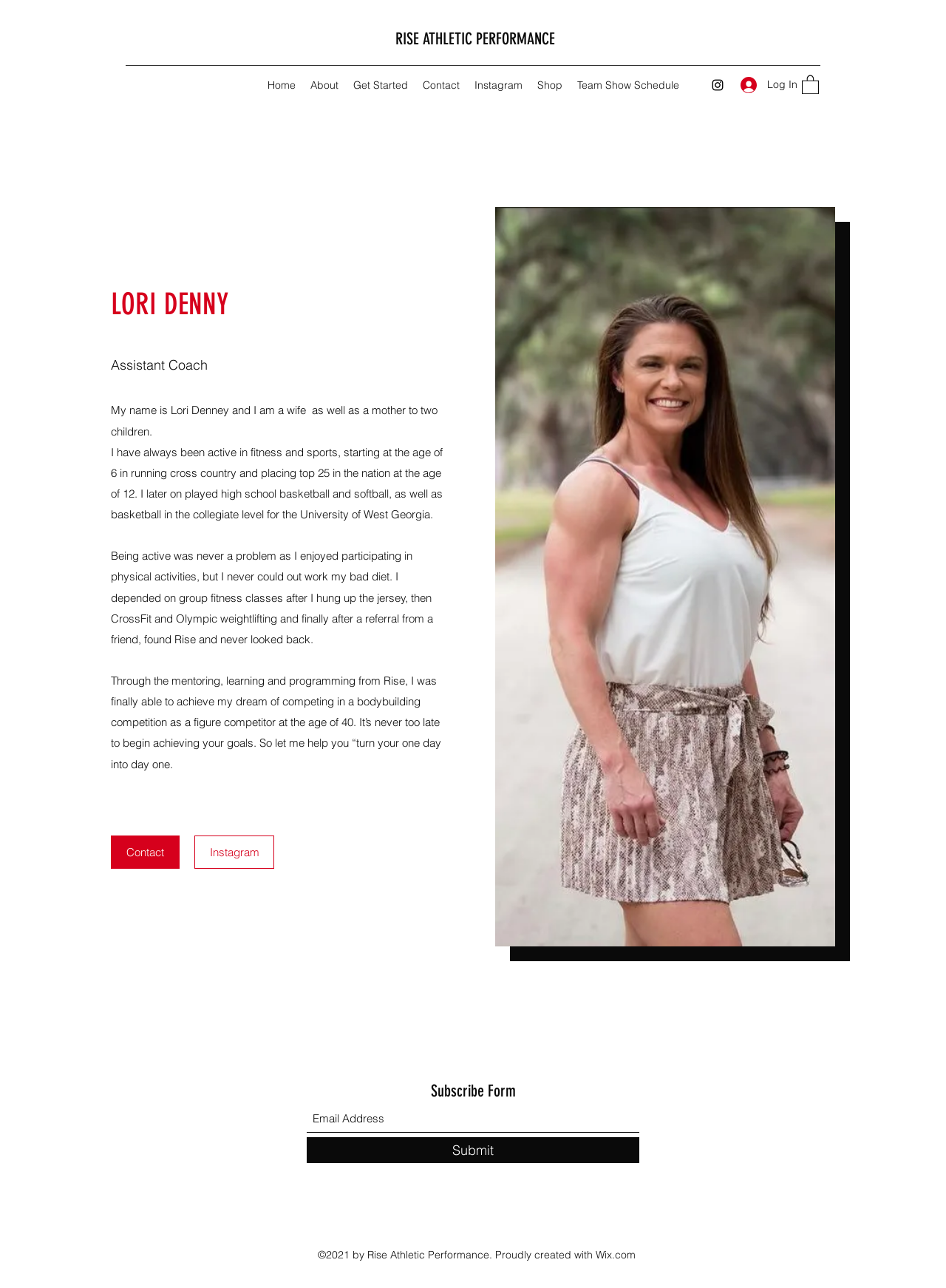What is the name of the athletic performance program Lori Denny is associated with?
Respond to the question with a well-detailed and thorough answer.

The webpage is titled 'Lori Denny | Rise Athletic Performance', and Lori Denny's athletic background and achievements are described in the context of Rise Athletic Performance, indicating that she is associated with this program.